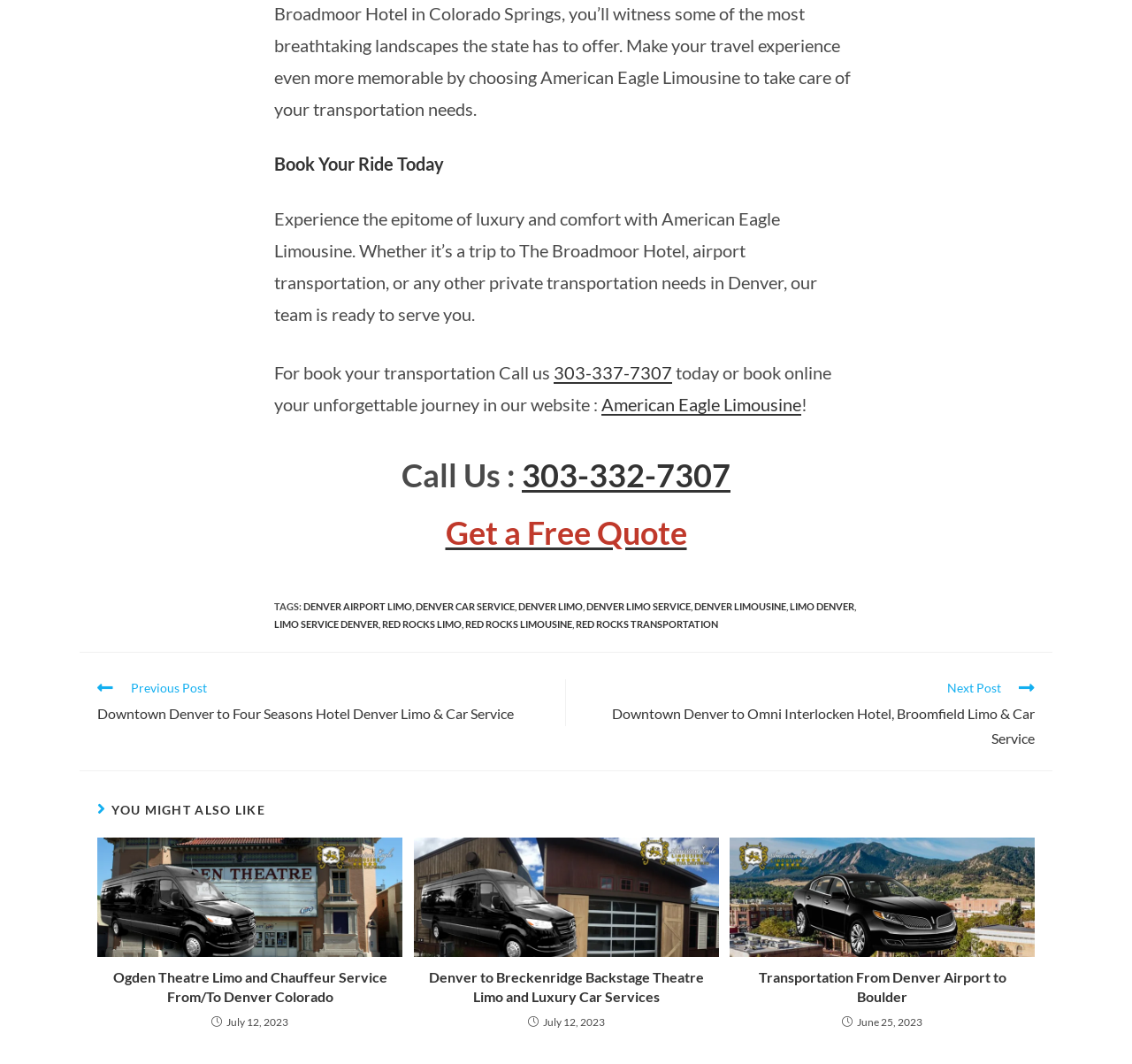Identify the bounding box for the UI element described as: "denver limo". The coordinates should be four float numbers between 0 and 1, i.e., [left, top, right, bottom].

[0.458, 0.564, 0.515, 0.575]